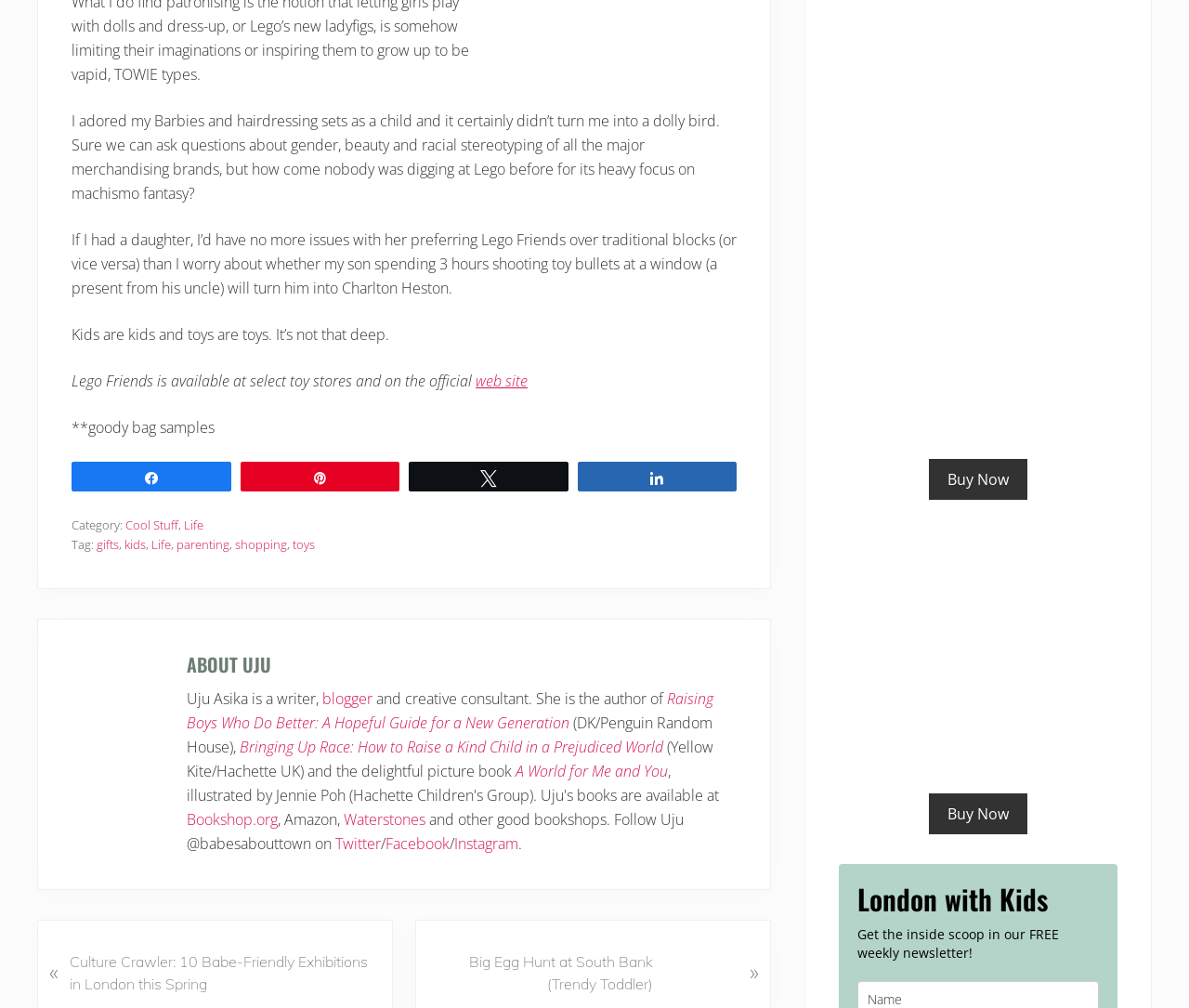Find the bounding box coordinates of the element's region that should be clicked in order to follow the given instruction: "Buy 'A World for Me and You' book". The coordinates should consist of four float numbers between 0 and 1, i.e., [left, top, right, bottom].

[0.781, 0.455, 0.864, 0.496]